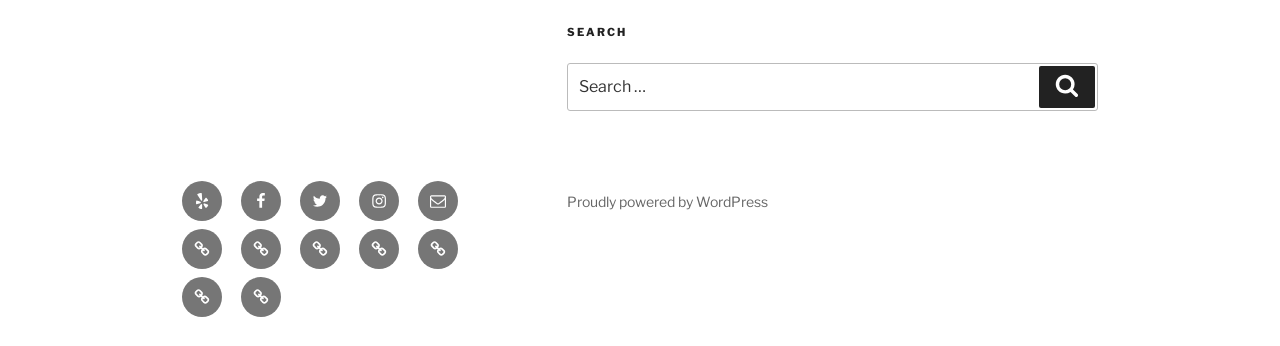What is the purpose of the search box?
Please give a detailed and elaborate answer to the question.

The search box is located at the top of the webpage with a label 'Search for:' and a button 'Search'. This suggests that the purpose of the search box is to allow users to search for specific content within the website.